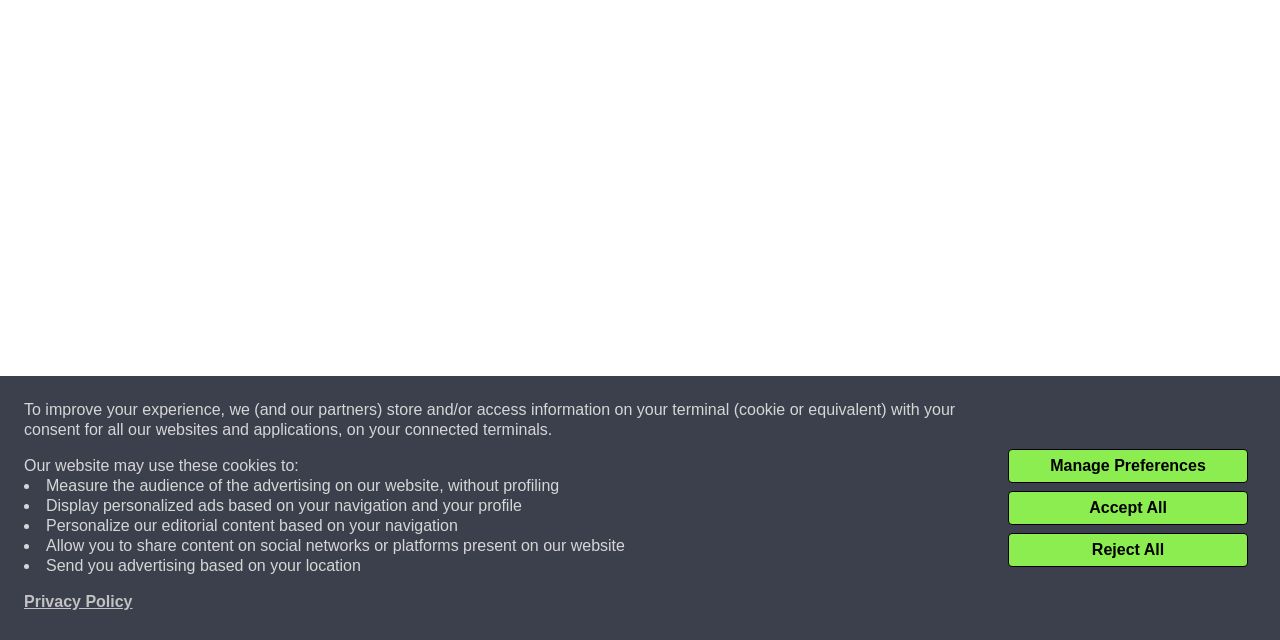Using the format (top-left x, top-left y, bottom-right x, bottom-right y), and given the element description, identify the bounding box coordinates within the screenshot: Accept All

[0.788, 0.767, 0.975, 0.82]